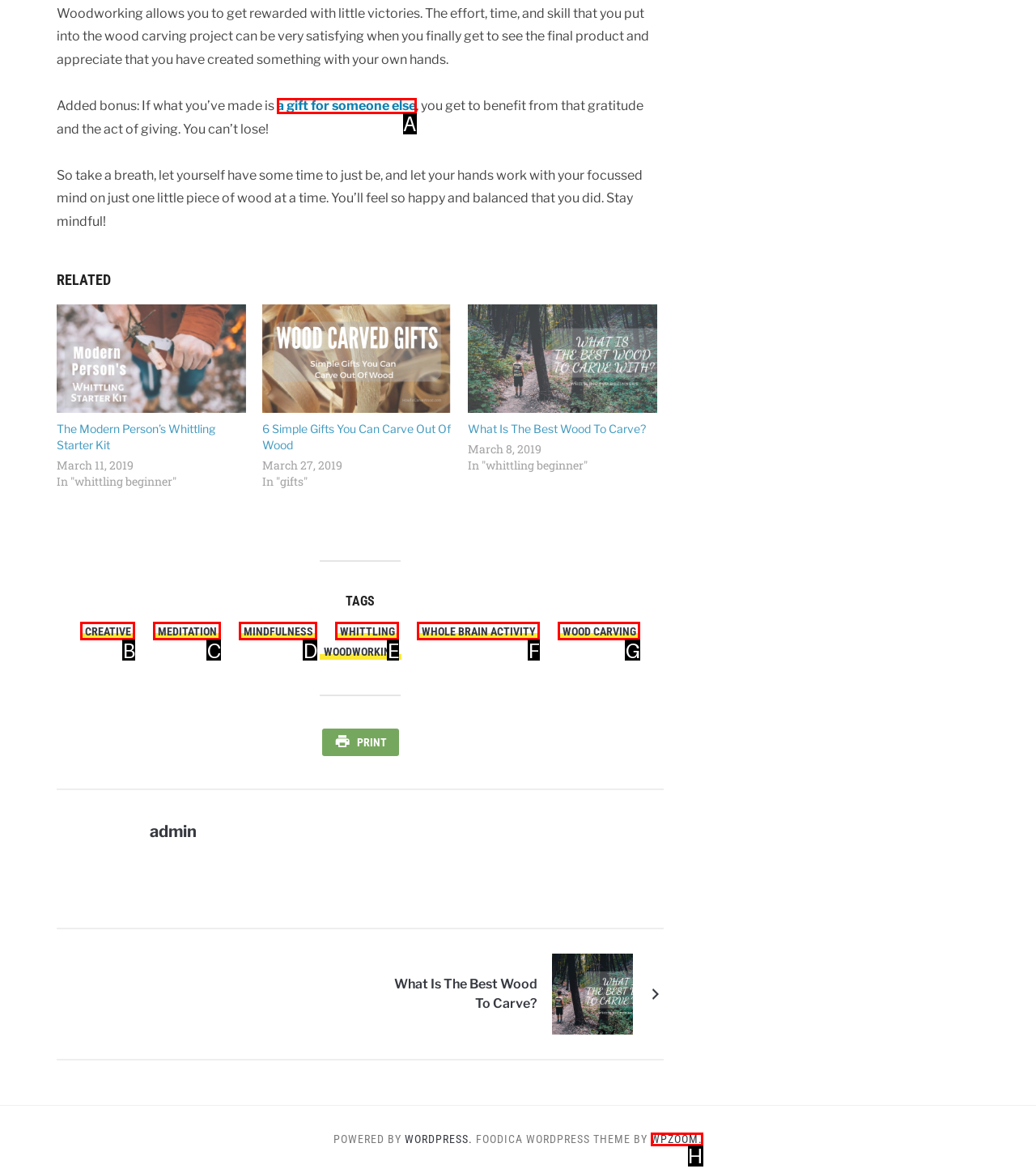Identify the option that corresponds to: wood carving
Respond with the corresponding letter from the choices provided.

G